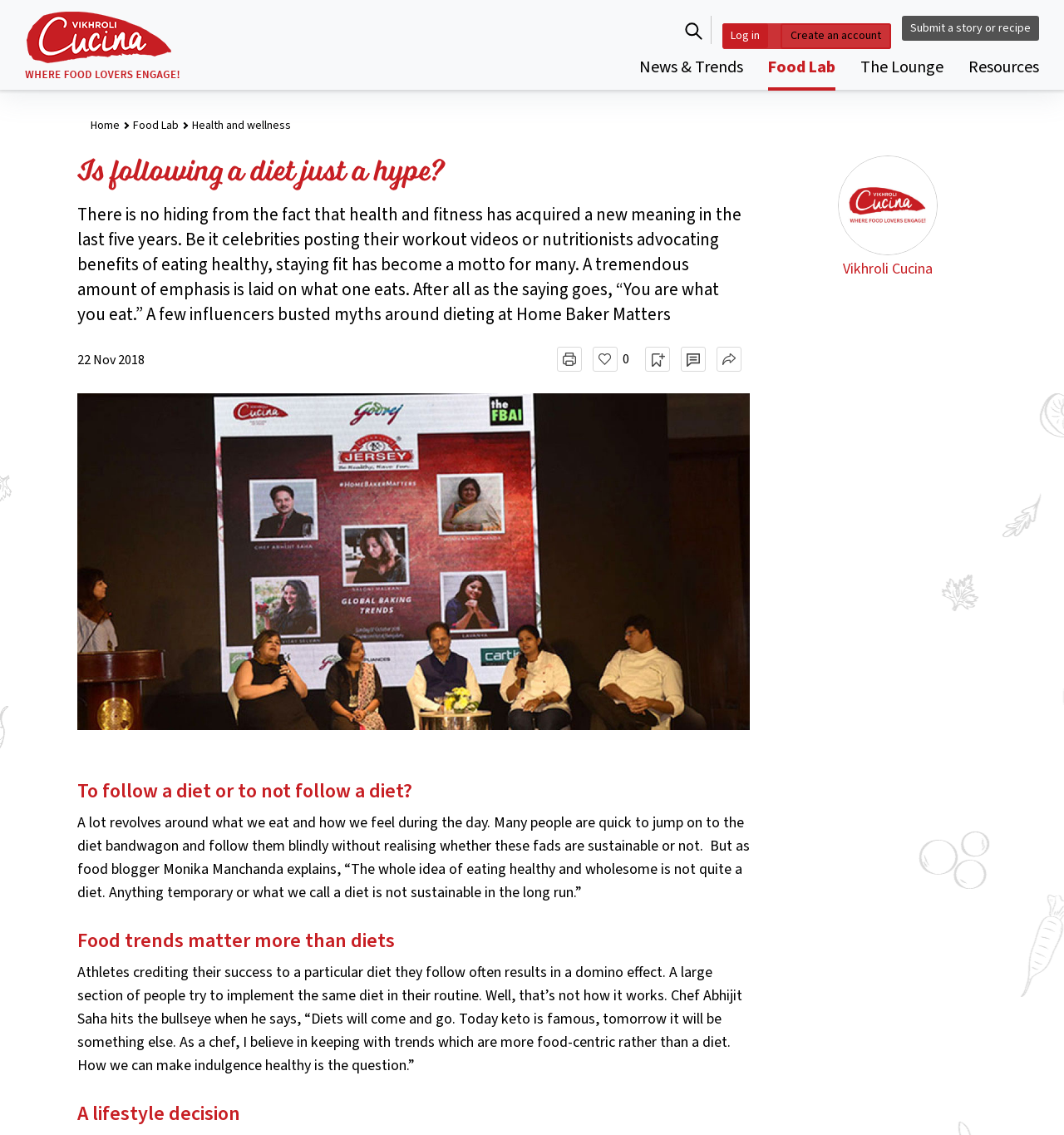Specify the bounding box coordinates of the area to click in order to execute this command: 'Click on Create an account'. The coordinates should consist of four float numbers ranging from 0 to 1, and should be formatted as [left, top, right, bottom].

[0.734, 0.014, 0.838, 0.036]